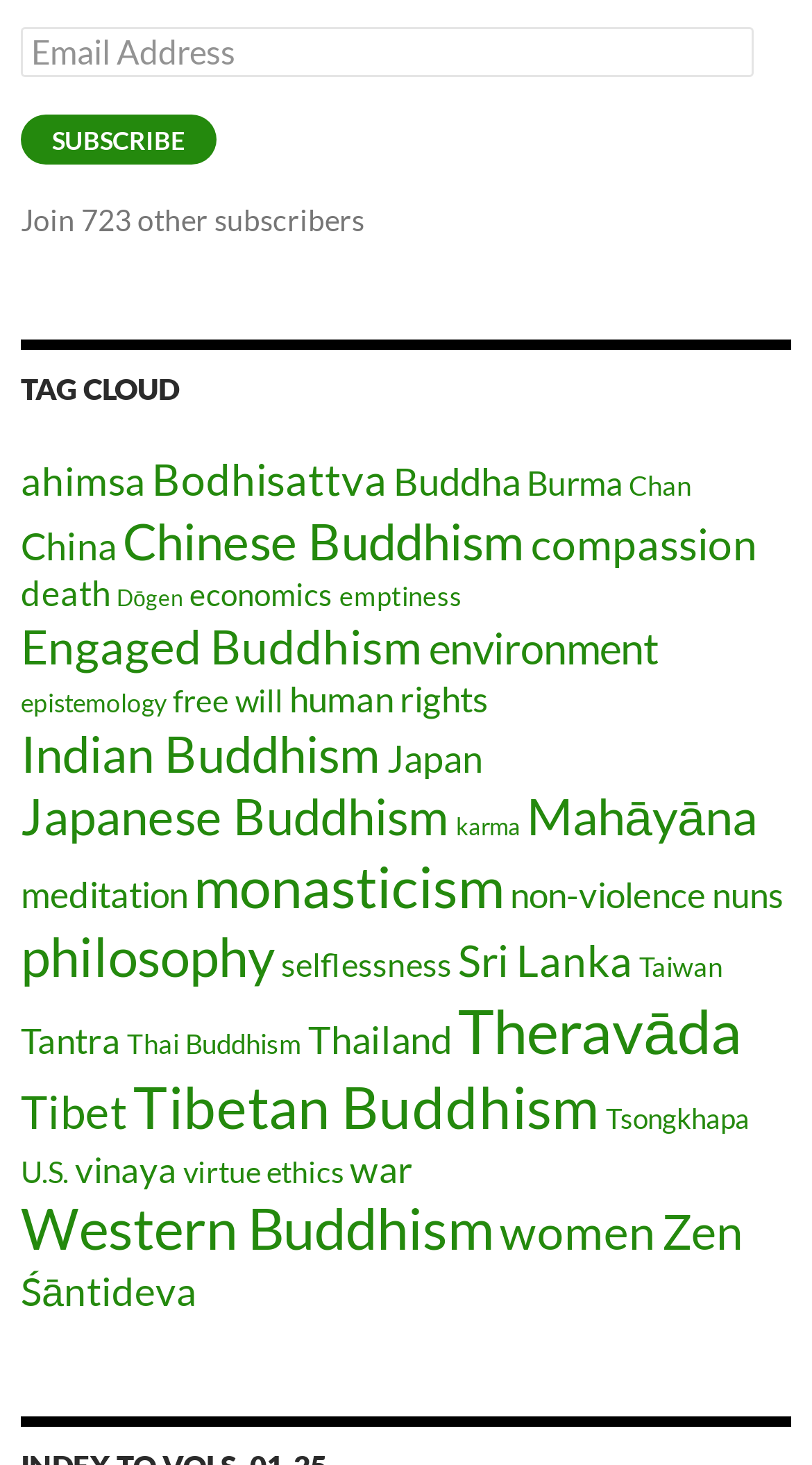Locate the bounding box coordinates of the clickable region to complete the following instruction: "Enter email address."

[0.026, 0.019, 0.927, 0.053]